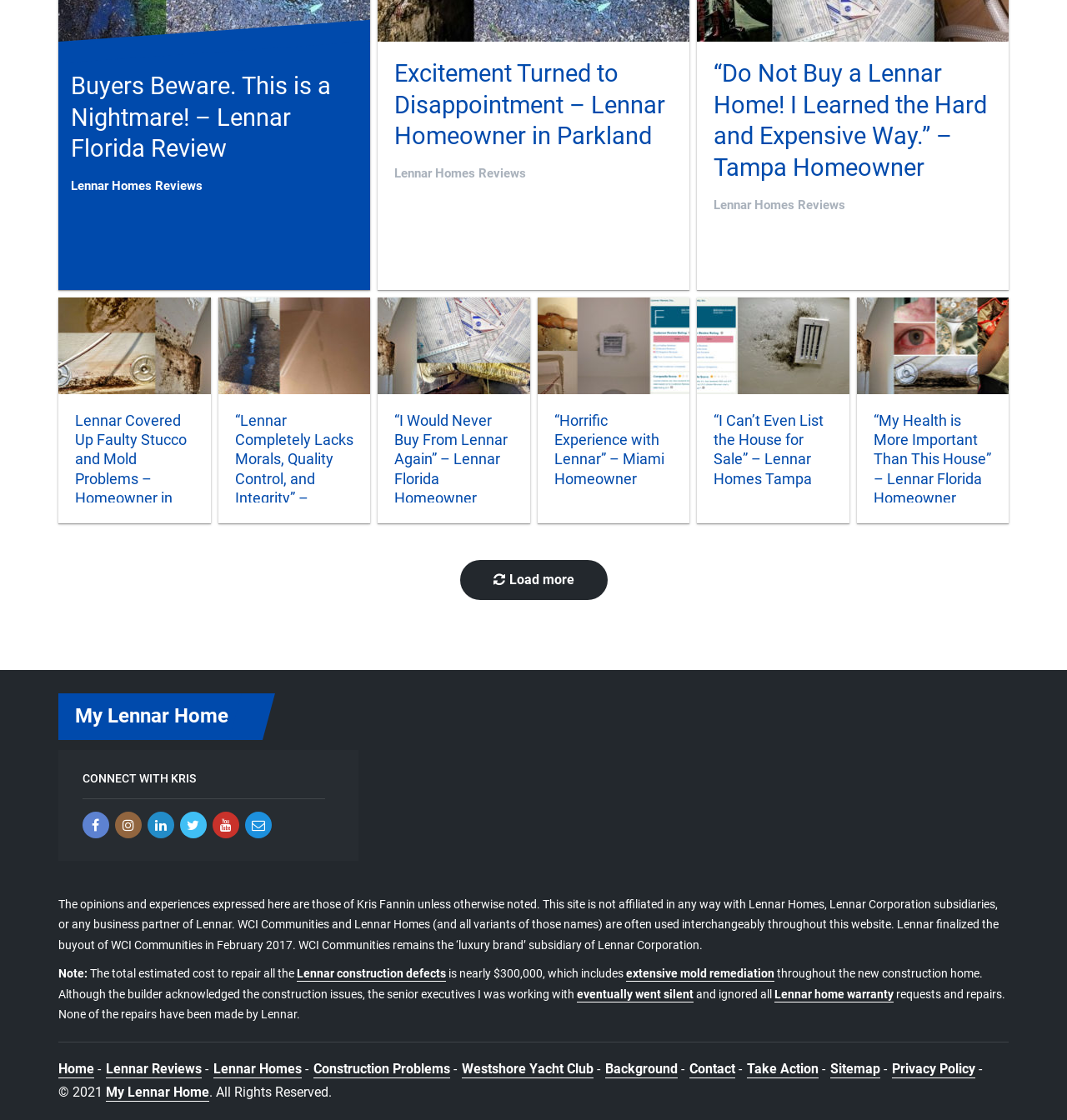Bounding box coordinates are specified in the format (top-left x, top-left y, bottom-right x, bottom-right y). All values are floating point numbers bounded between 0 and 1. Please provide the bounding box coordinate of the region this sentence describes: extensive mold remediation

[0.587, 0.863, 0.726, 0.877]